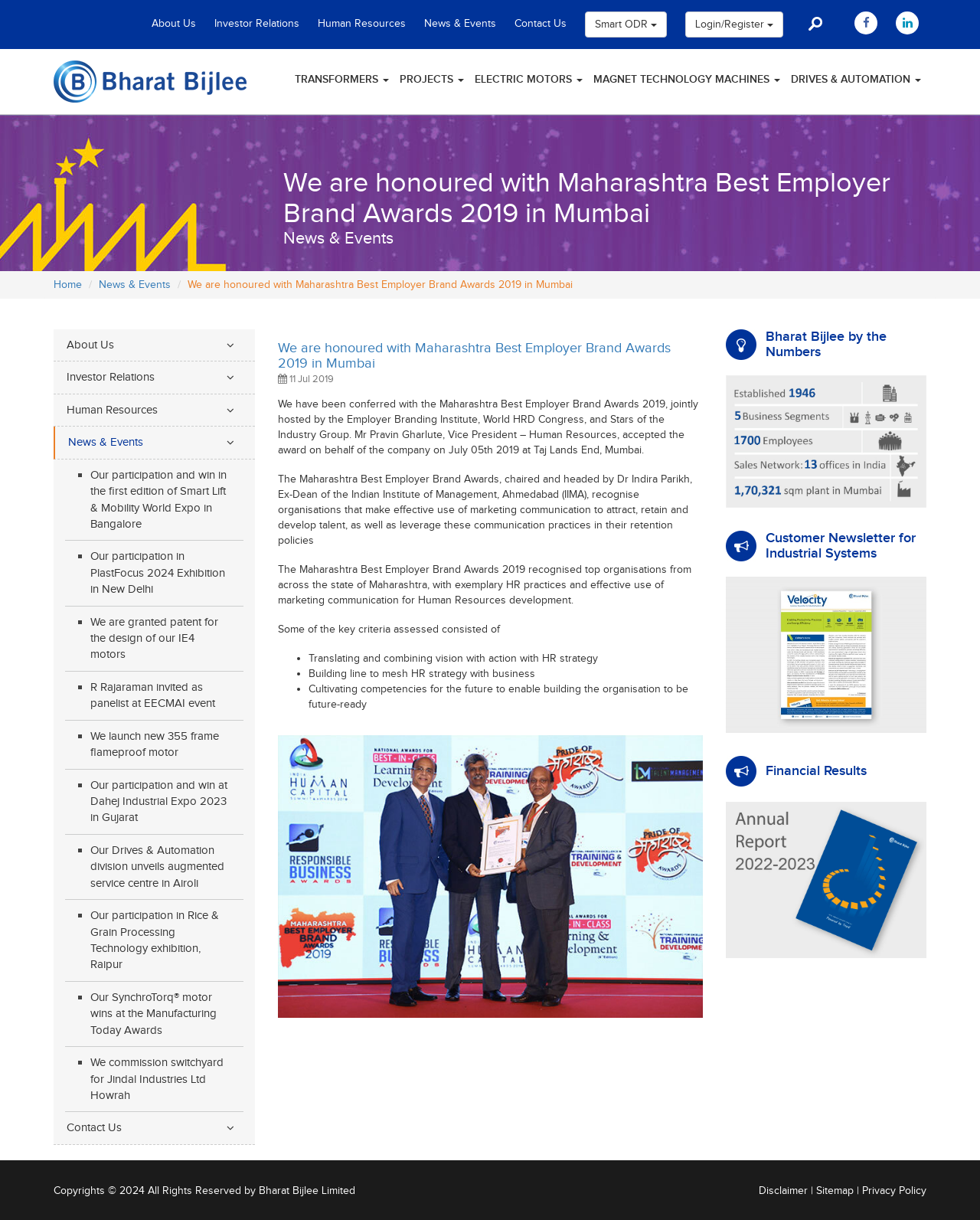Identify and provide the title of the webpage.

We are honoured with Maharashtra Best Employer Brand Awards 2019 in Mumbai
News & Events